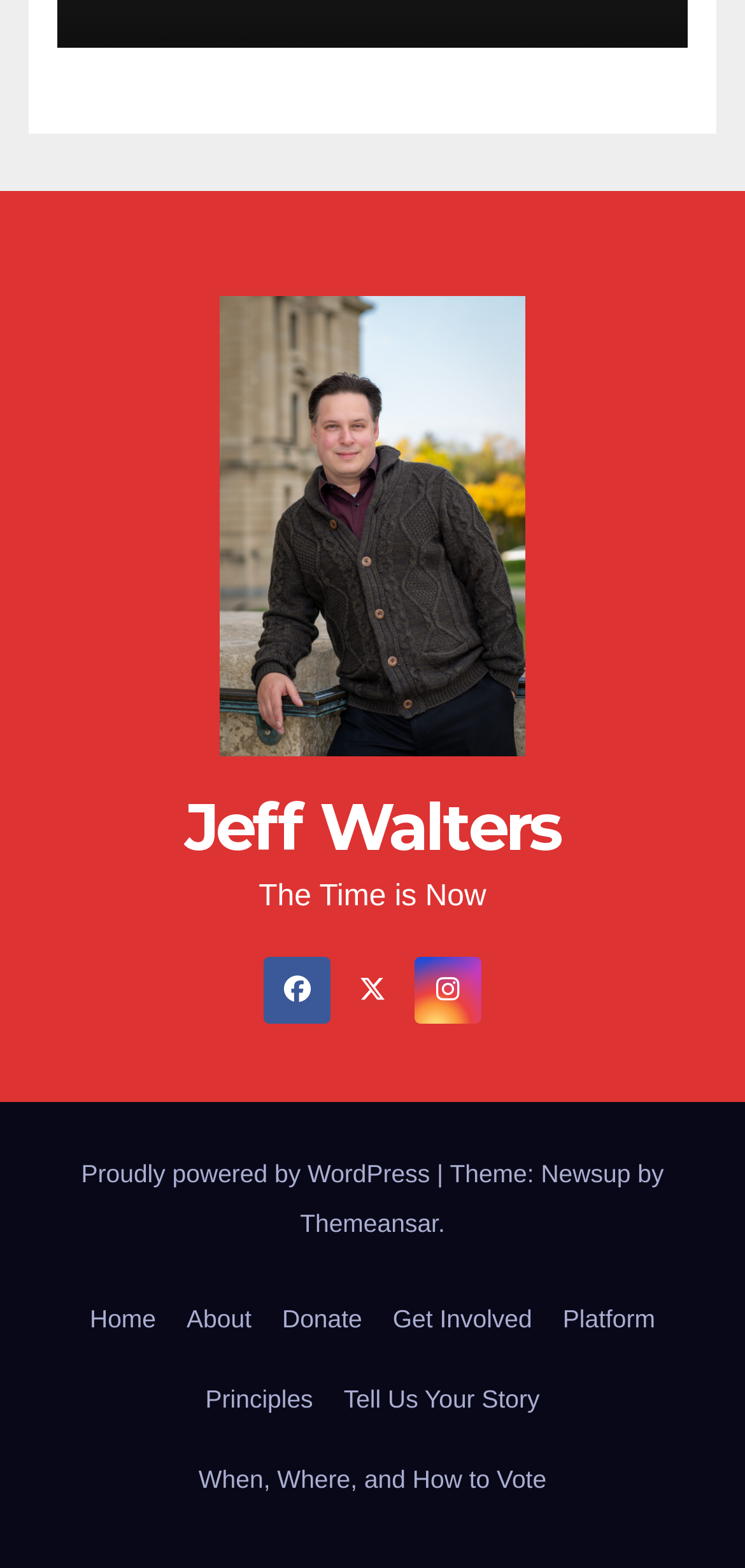Kindly provide the bounding box coordinates of the section you need to click on to fulfill the given instruction: "visit Jeff Walters' homepage".

[0.038, 0.171, 0.962, 0.5]